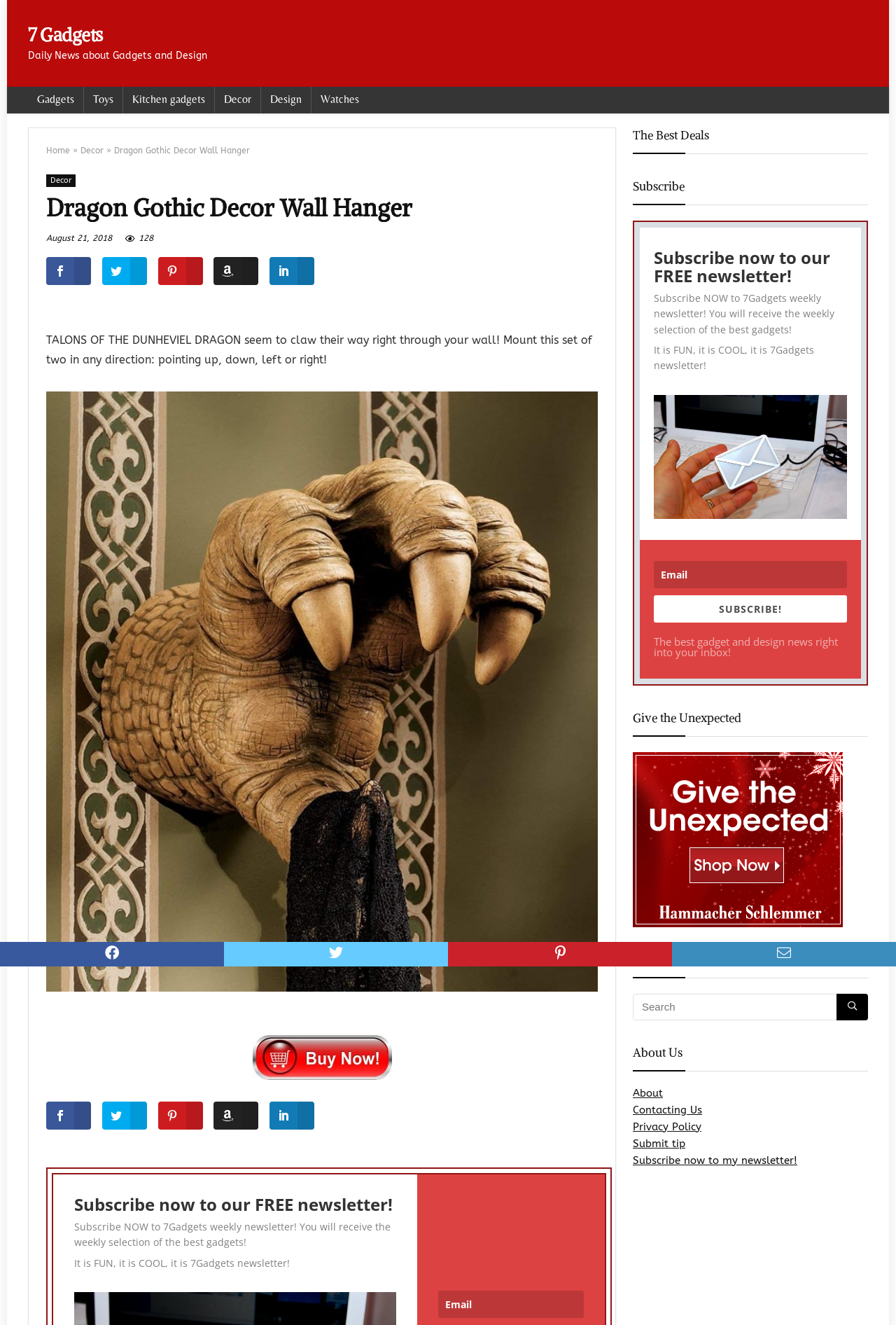Generate a comprehensive caption for the webpage you are viewing.

This webpage is about a product called "Dragon Gothic Decor Wall Hanger". At the top, there are several links to different categories, including "Gadgets", "Toys", "Kitchen gadgets", "Decor", "Design", and "Watches". Below these links, there is a heading with the product name, followed by a description of the product, which is a decorative wall hanger in the shape of a dragon's talons.

To the left of the product description, there are several social media links, represented by icons, and a link to "Home". Below the product description, there is a link to buy the product, accompanied by an image of the product.

On the right side of the page, there is a section with a heading "Subscribe now to our FREE newsletter!" and a brief description of the newsletter. Below this, there is a textbox to enter an email address and a "SUBSCRIBE!" button.

Further down the page, there are several other sections, including "The Best Deals", "Give the Unexpected", which appears to be a gift guide, and a search bar. At the bottom of the page, there are links to "About Us", "Contacting Us", "Privacy Policy", "Submit tip", and "Subscribe now to my newsletter!".

There are also two navigation links, "PREVIOUS" and "NEXT", which allow users to navigate to other products.